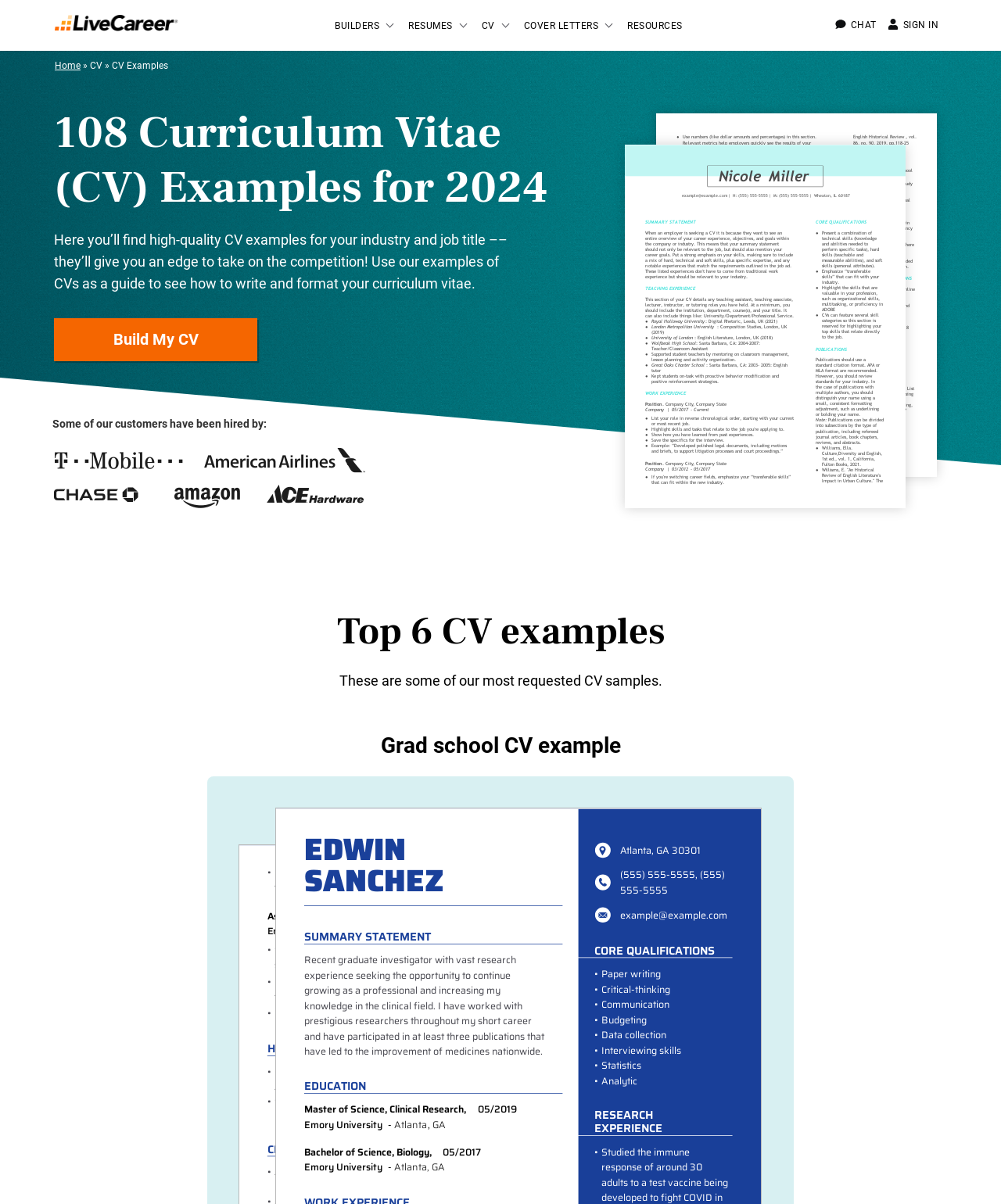Using the provided description Sign In, find the bounding box coordinates for the UI element. Provide the coordinates in (top-left x, top-left y, bottom-right x, bottom-right y) format, ensuring all values are between 0 and 1.

[0.883, 0.0, 0.945, 0.042]